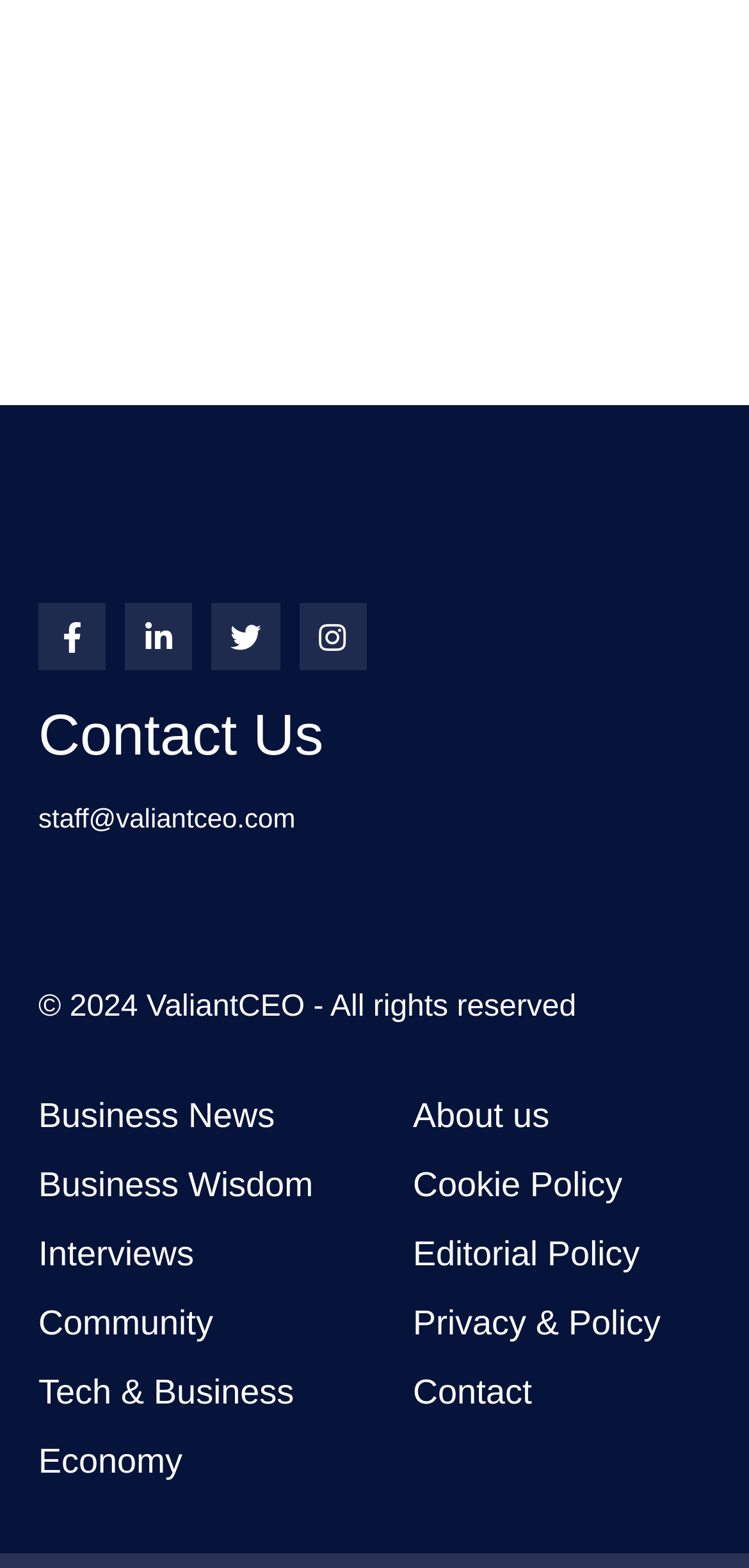Please identify the bounding box coordinates of the region to click in order to complete the given instruction: "View The Art Of Manliness Book". The coordinates should be four float numbers between 0 and 1, i.e., [left, top, right, bottom].

None